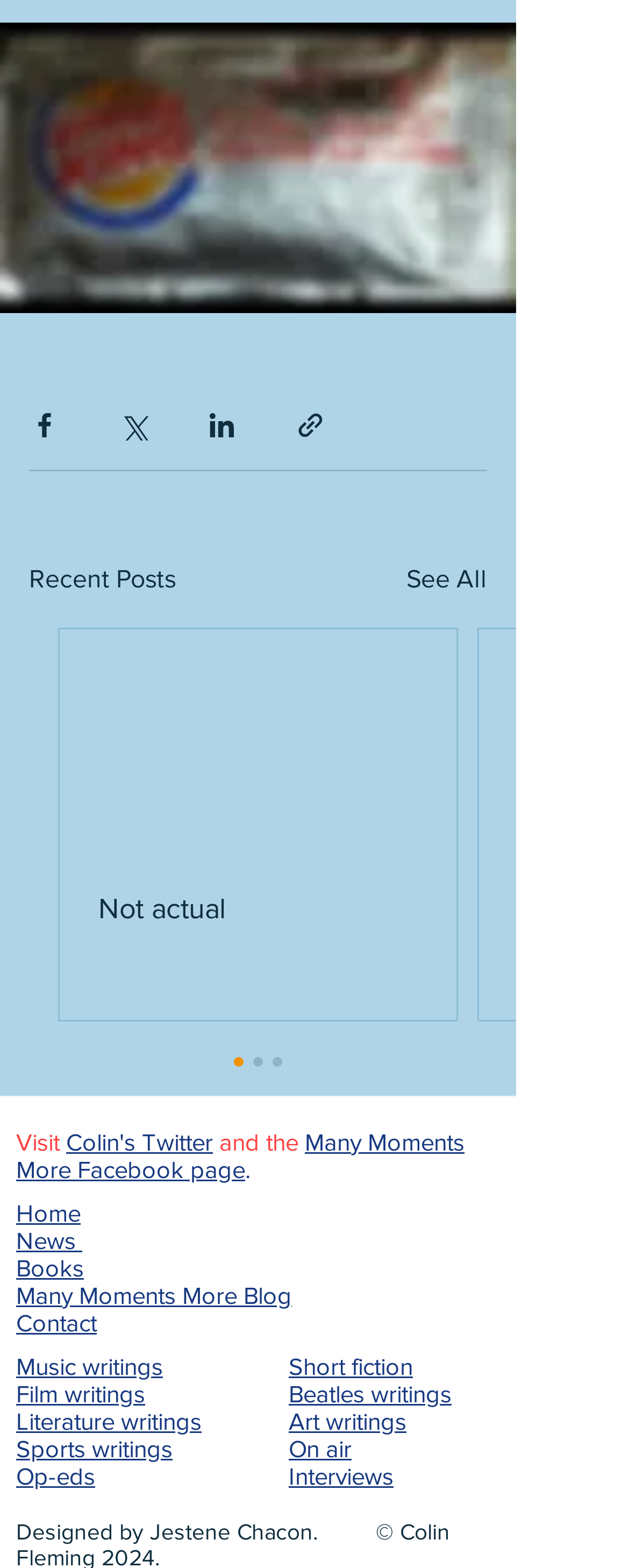Please locate the bounding box coordinates of the element's region that needs to be clicked to follow the instruction: "Visit Colin's Twitter". The bounding box coordinates should be provided as four float numbers between 0 and 1, i.e., [left, top, right, bottom].

[0.105, 0.719, 0.338, 0.737]